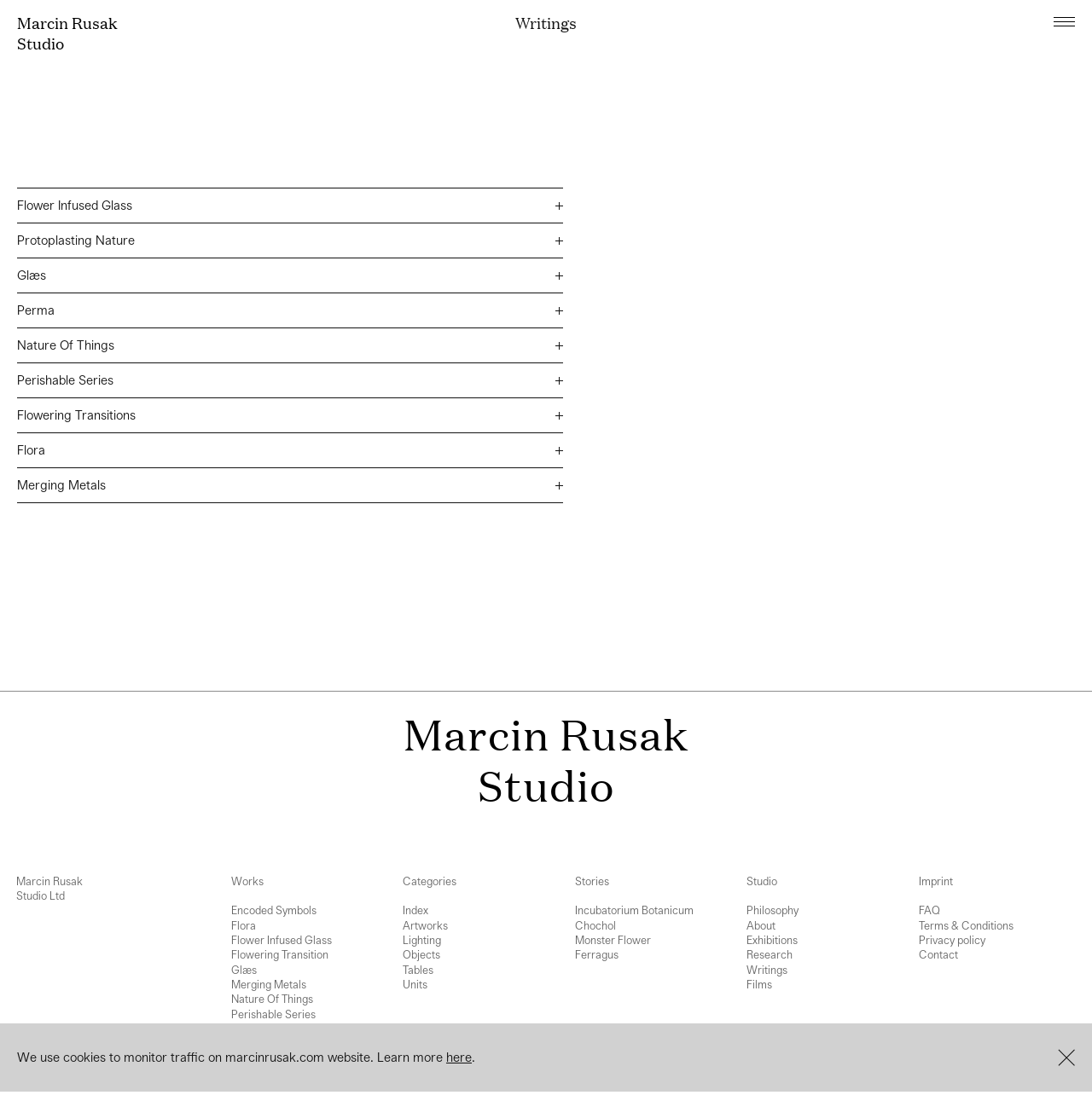Reply to the question below using a single word or brief phrase:
What is the location of the studio?

London, UK and Warsaw, PL